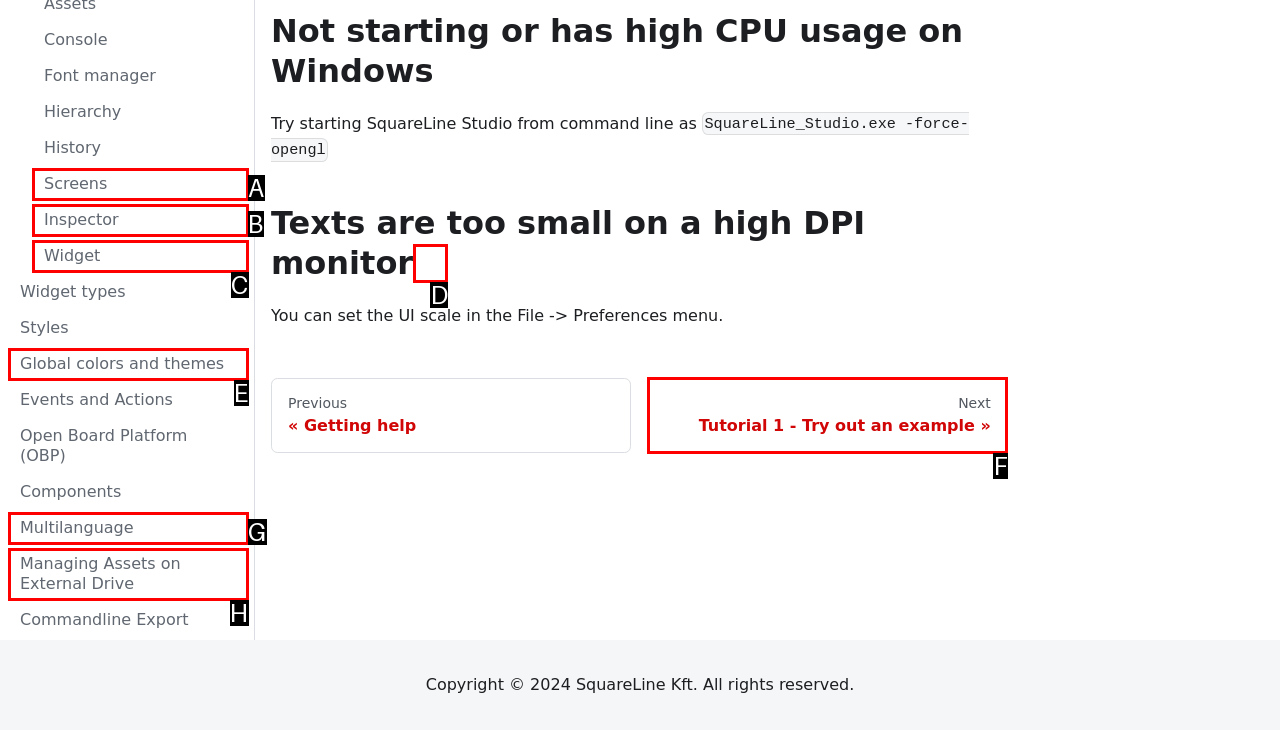Using the description: Managing Assets on External Drive, find the corresponding HTML element. Provide the letter of the matching option directly.

H